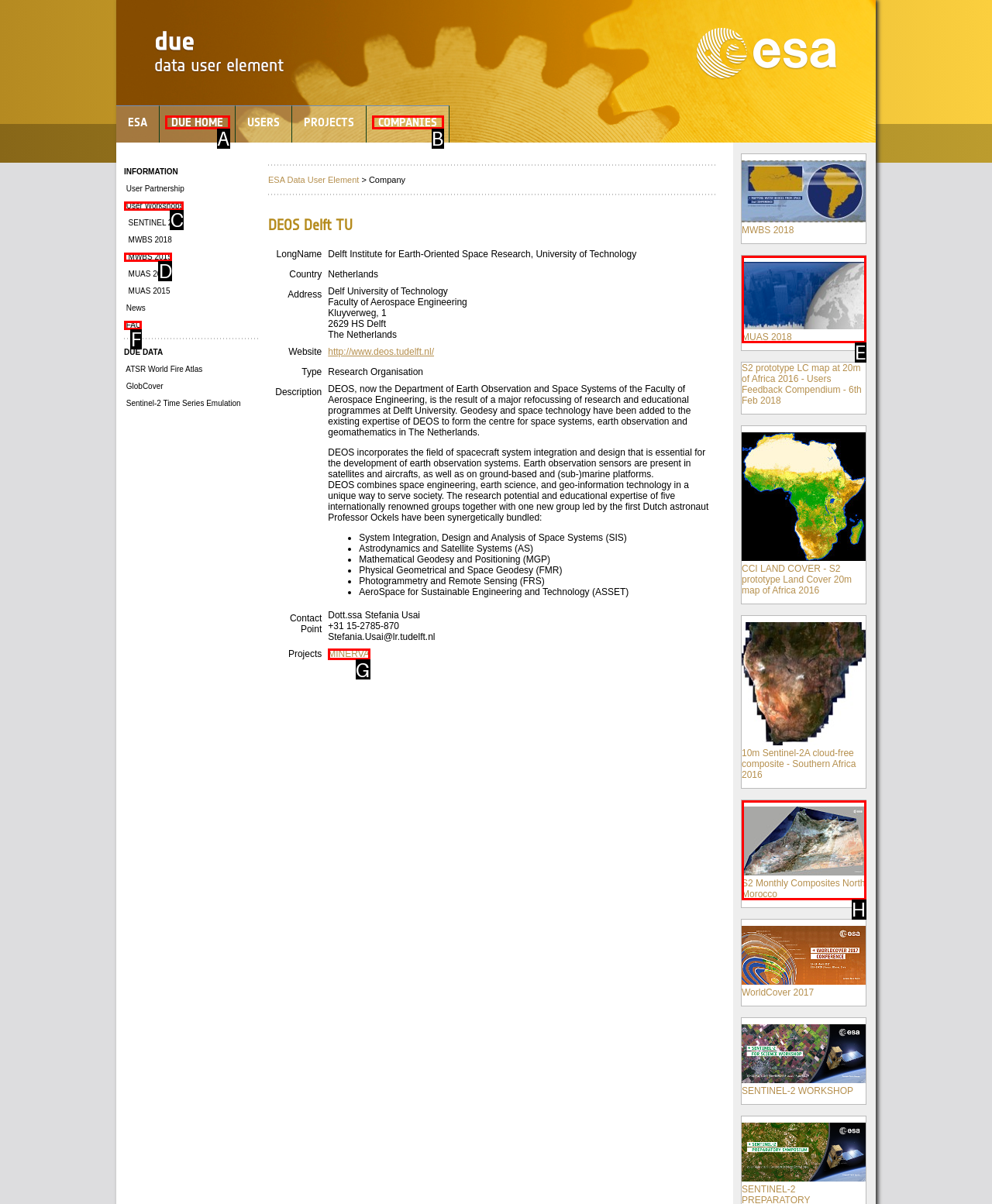Tell me which letter I should select to achieve the following goal: Access the MINERVA project
Answer with the corresponding letter from the provided options directly.

G